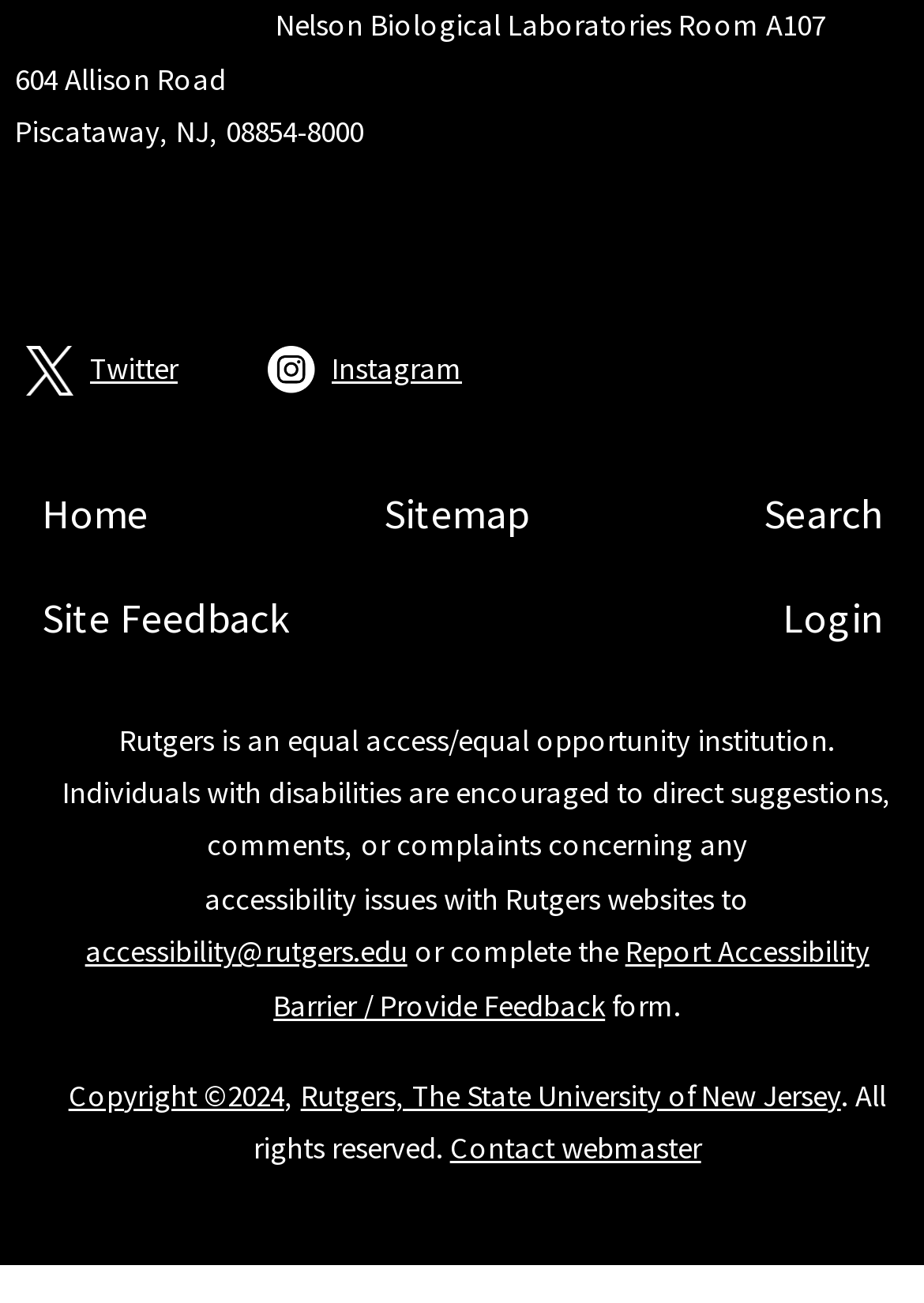Locate the bounding box coordinates of the element that needs to be clicked to carry out the instruction: "view April 2022". The coordinates should be given as four float numbers ranging from 0 to 1, i.e., [left, top, right, bottom].

None